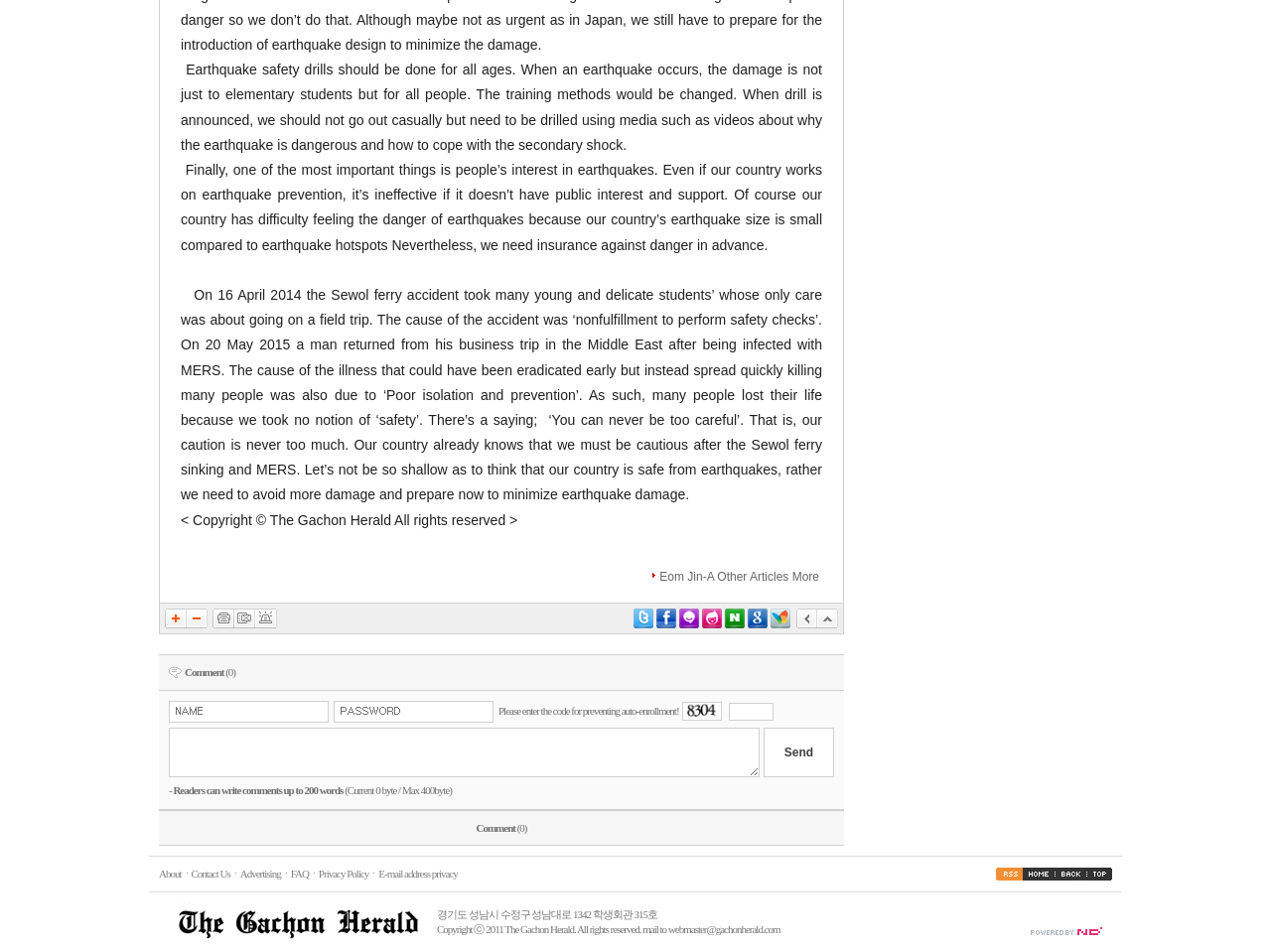Find the UI element described as: "Eom Jin-A Other Articles More" and predict its bounding box coordinates. Ensure the coordinates are four float numbers between 0 and 1, [left, top, right, bottom].

[0.519, 0.599, 0.645, 0.614]